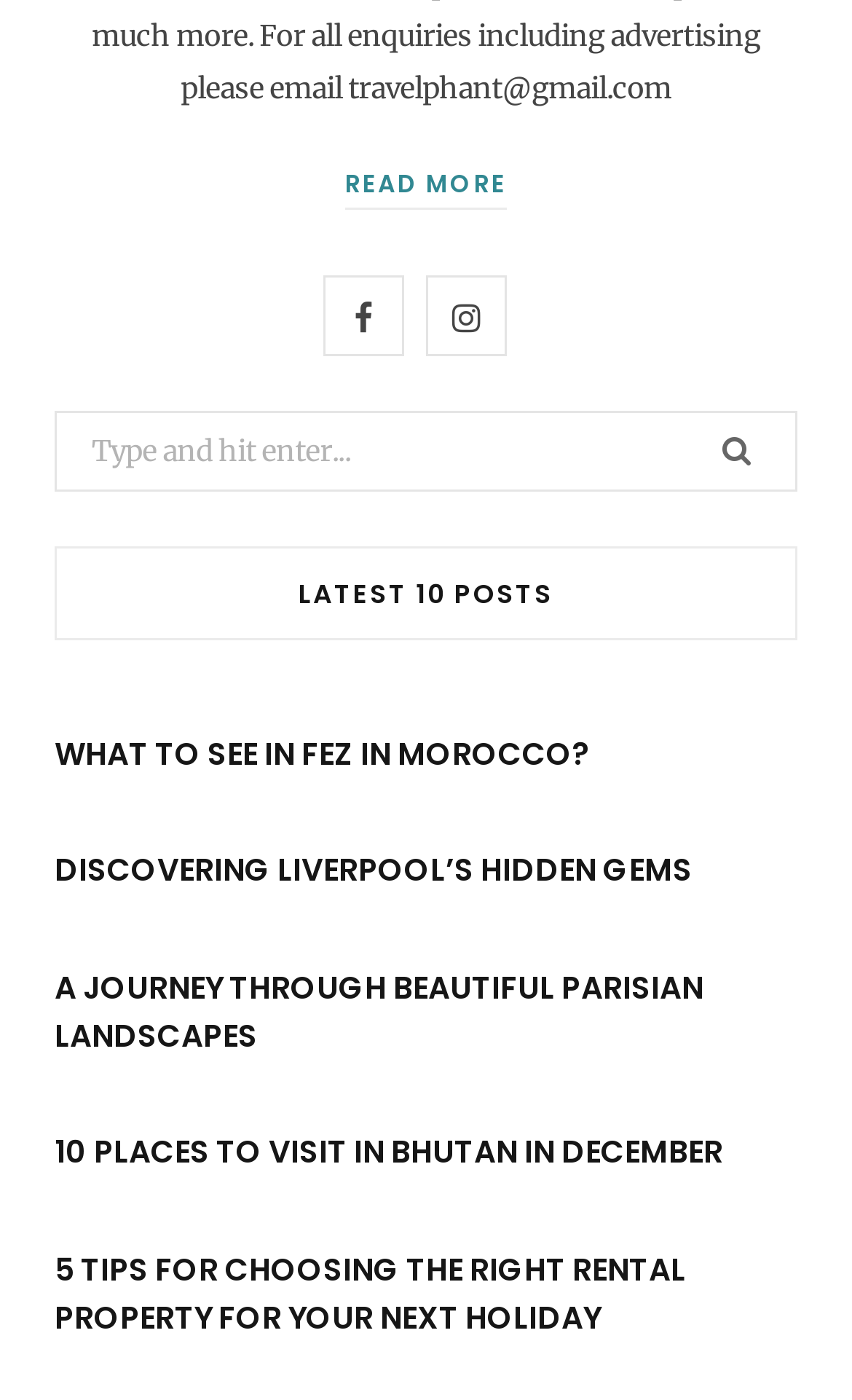Indicate the bounding box coordinates of the element that must be clicked to execute the instruction: "Click on Facebook". The coordinates should be given as four float numbers between 0 and 1, i.e., [left, top, right, bottom].

[0.379, 0.196, 0.474, 0.254]